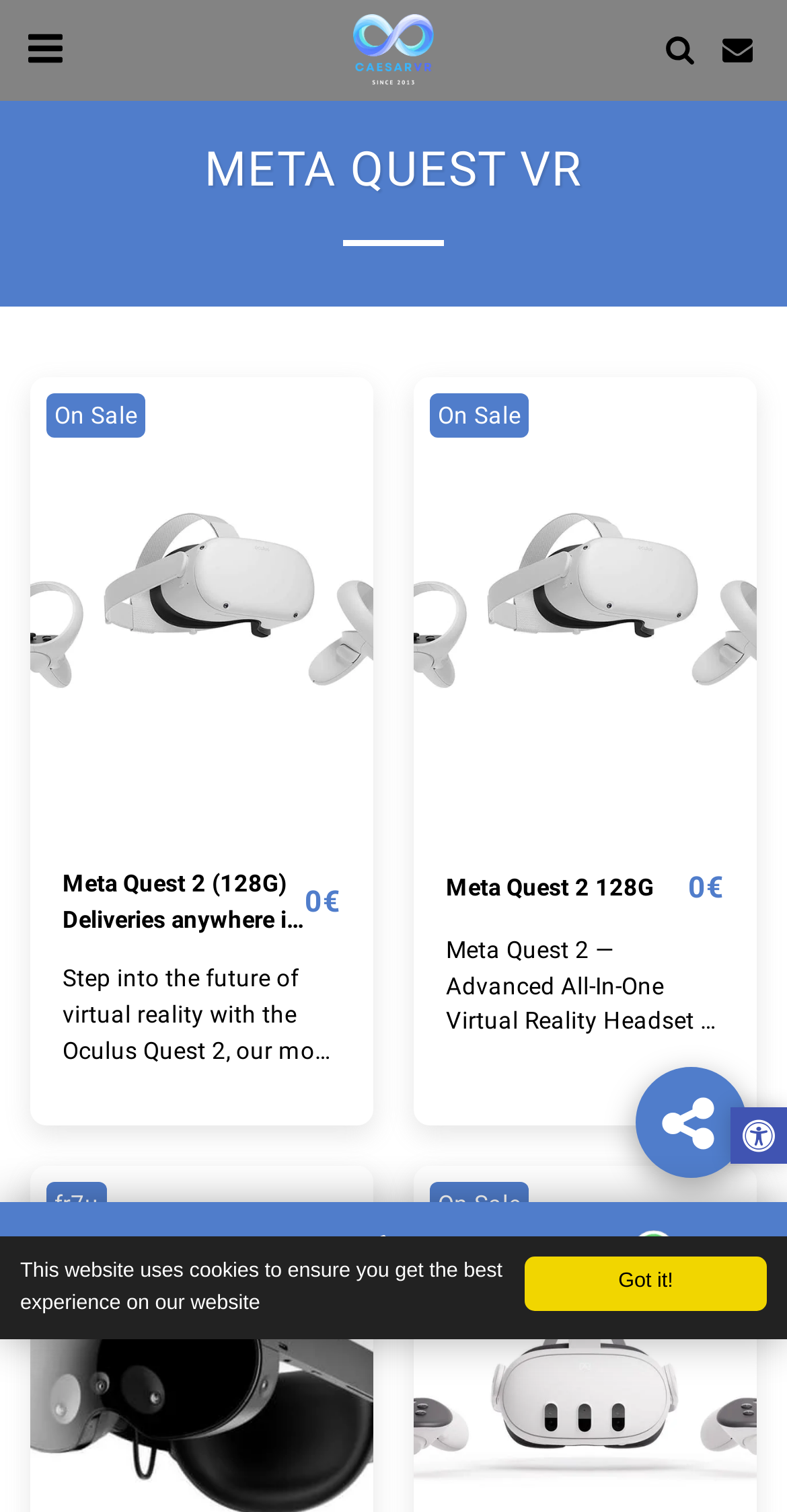Kindly determine the bounding box coordinates for the clickable area to achieve the given instruction: "View the 'Meta Quest 2 (128G) Deliveries anywhere in the world' image".

[0.038, 0.25, 0.474, 0.552]